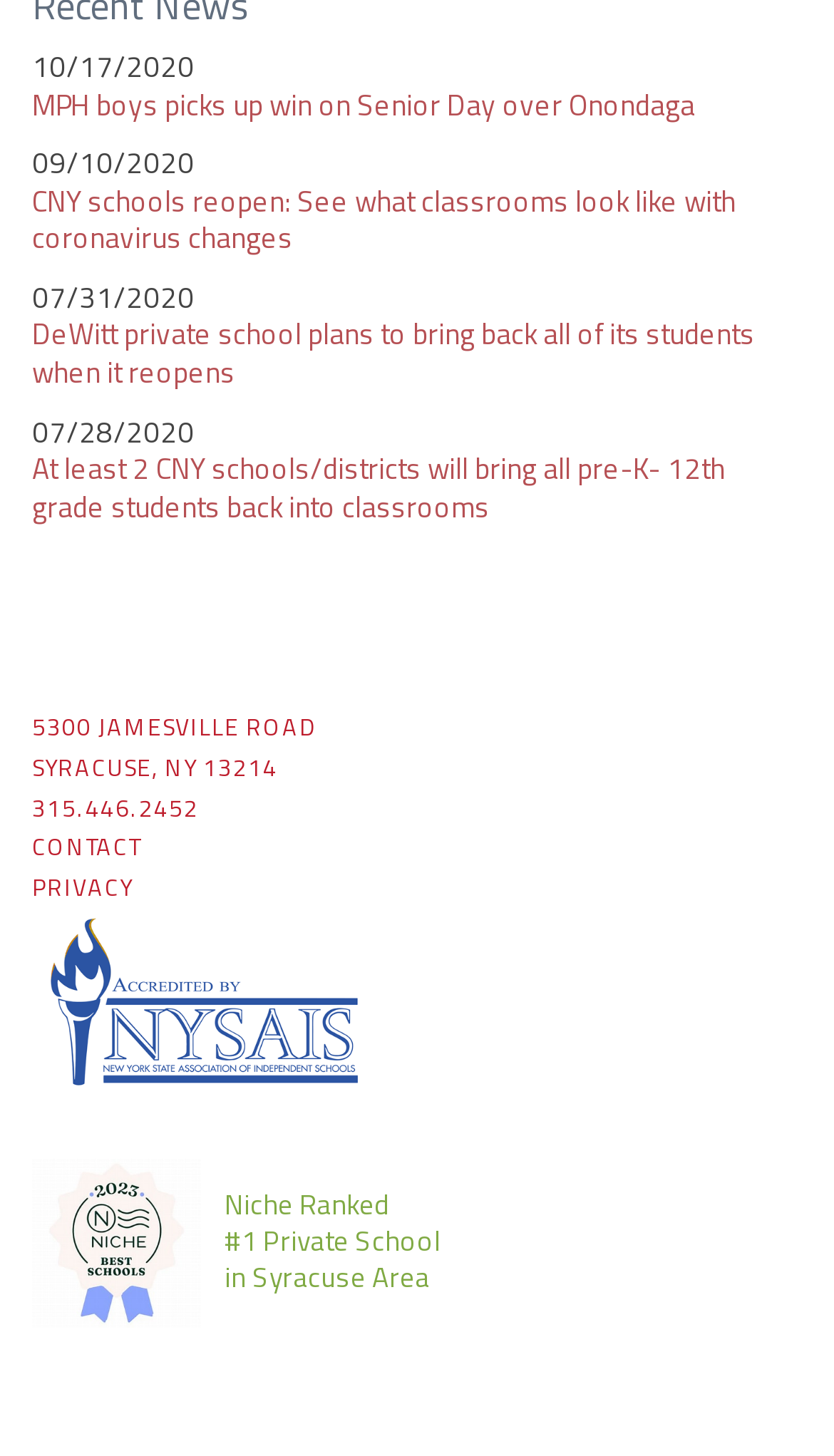Determine the bounding box for the HTML element described here: "(702 – 910 – 4500)". The coordinates should be given as [left, top, right, bottom] with each number being a float between 0 and 1.

None